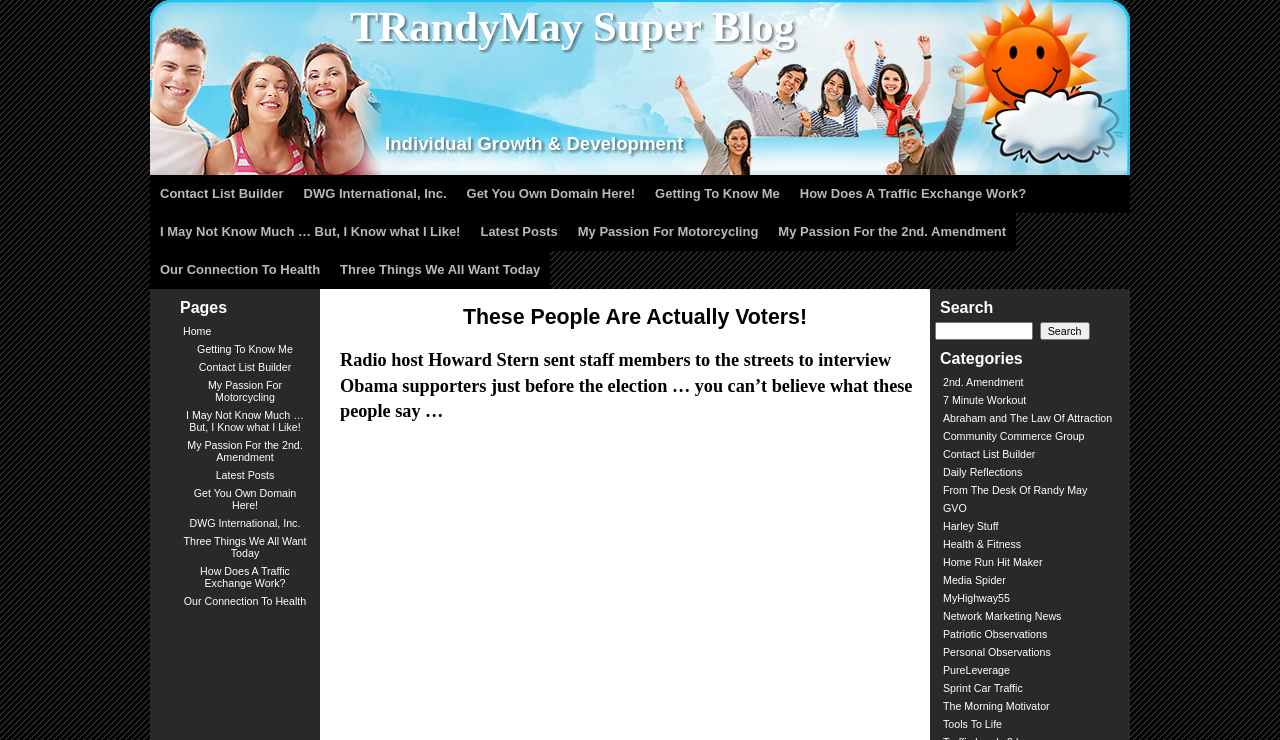What is the purpose of the textbox in the 'Search' section?
Based on the image, provide your answer in one word or phrase.

To input search query